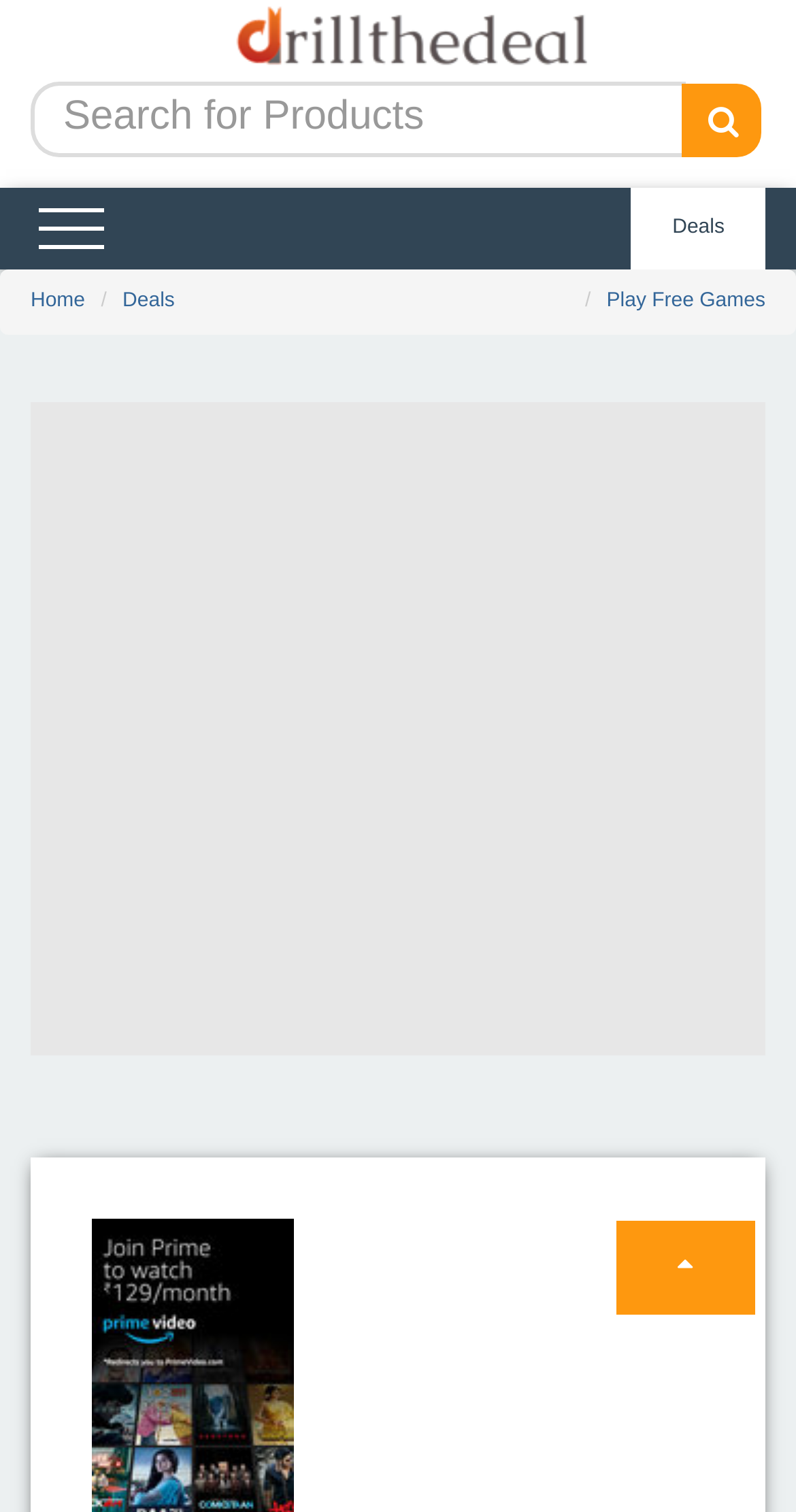Find the bounding box coordinates of the element I should click to carry out the following instruction: "Play free games".

[0.762, 0.192, 0.962, 0.207]